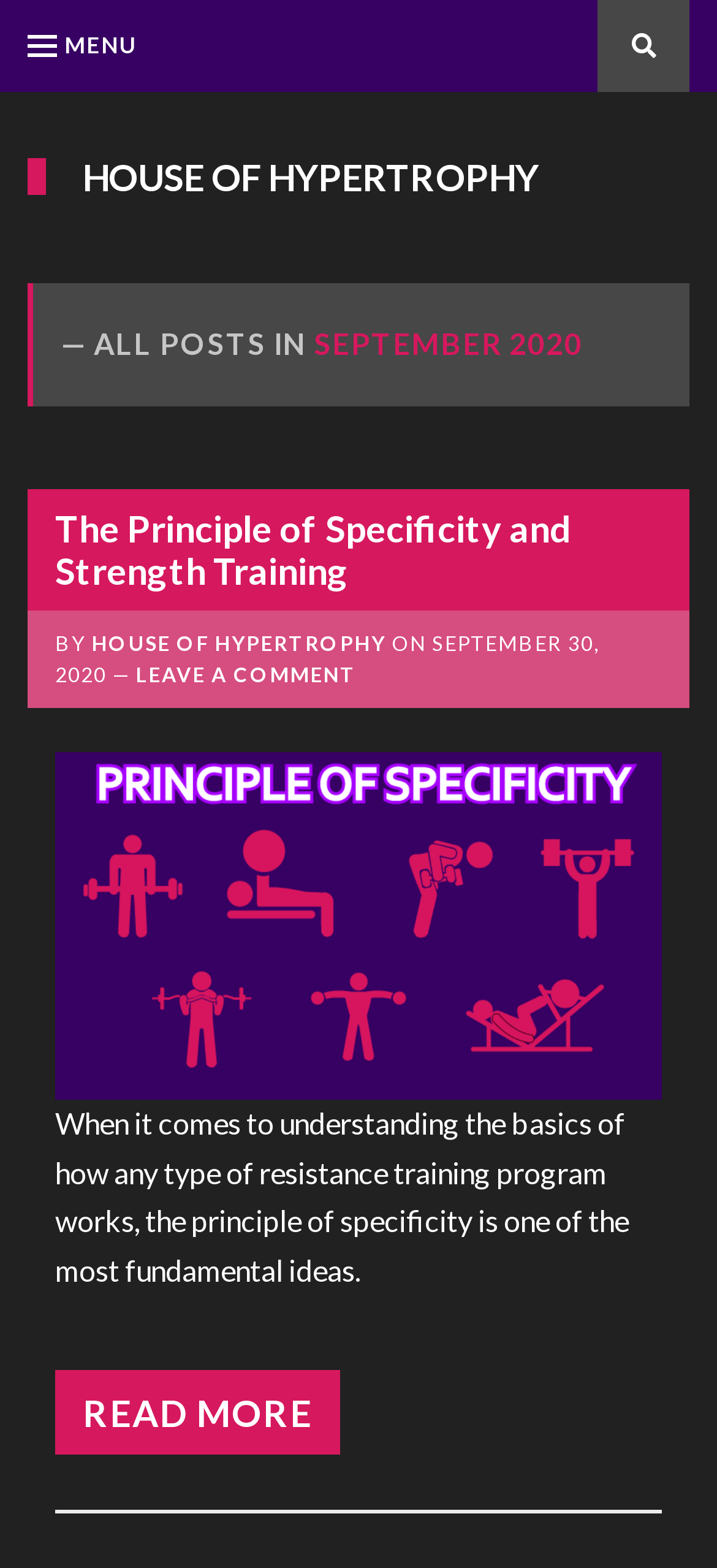Detail the various sections and features of the webpage.

The webpage is about the "House of Hypertrophy" and specifically focuses on the month of September 2020. At the top, there is a navigation menu labeled "Primary Menu" with a "MENU" button on the left and a "Search" link on the right. Below the navigation menu, the title "HOUSE OF HYPERTROPHY" is prominently displayed.

The main content of the webpage is divided into sections, with a heading that reads "— ALL POSTS IN SEPTEMBER 2020". Below this heading, there is a list of articles, with the first one titled "The Principle of Specificity and Strength Training". This article has a link to read the full post, and it is accompanied by a figure with an image related to the topic. The article's metadata includes the author, "HOUSE OF HYPERTROPHY", and the date "SEPTEMBER 30, 2020". There is also a link to "LEAVE A COMMENT" below the article's metadata.

The article's content is summarized in a short paragraph, which discusses the principle of specificity in resistance training programs. At the bottom of the article, there is a "READ MORE" link to continue reading the full post.